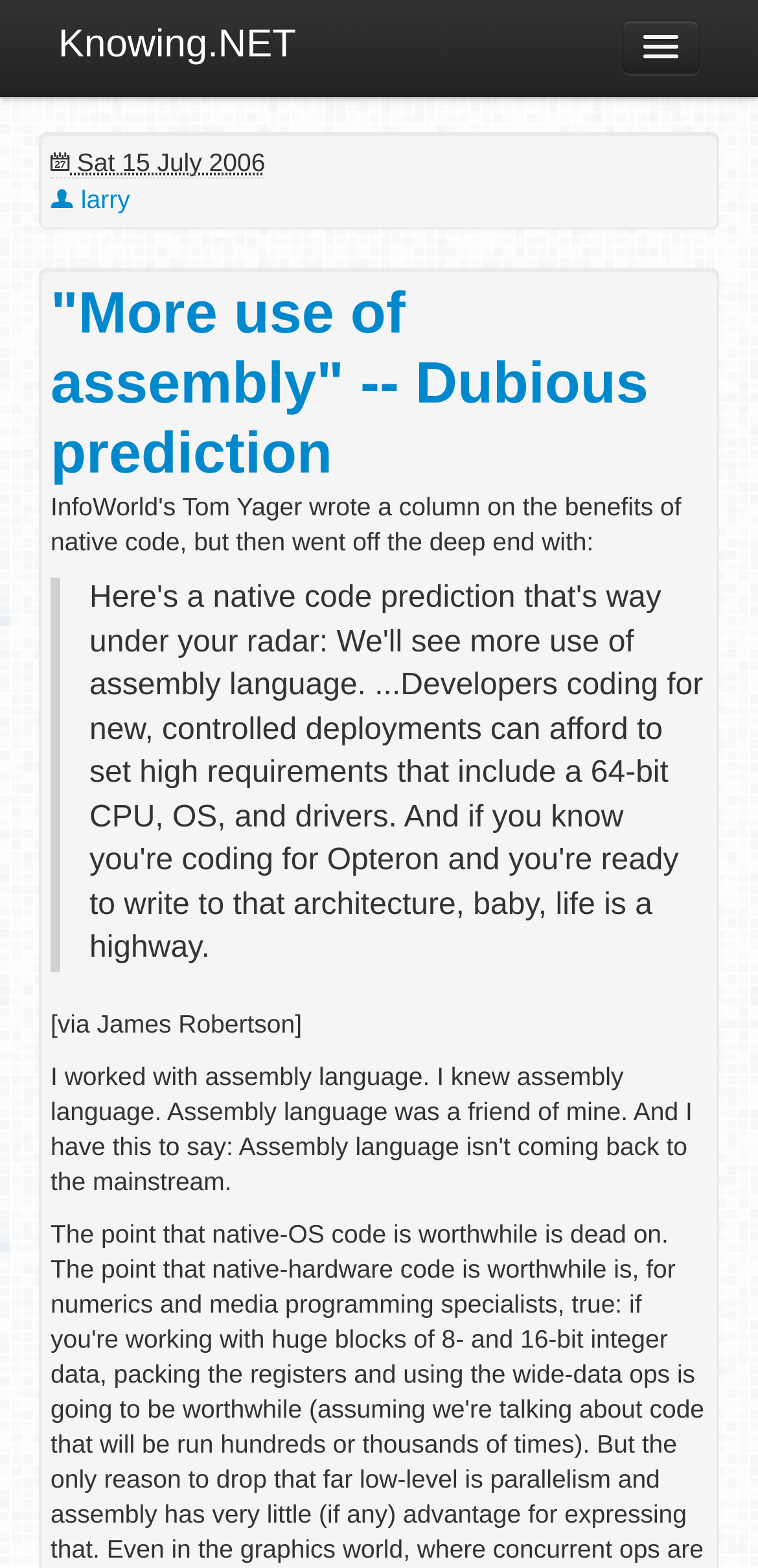Bounding box coordinates should be in the format (top-left x, top-left y, bottom-right x, bottom-right y) and all values should be floating point numbers between 0 and 1. Determine the bounding box coordinate for the UI element described as: Xamarin

[0.064, 0.301, 0.936, 0.34]